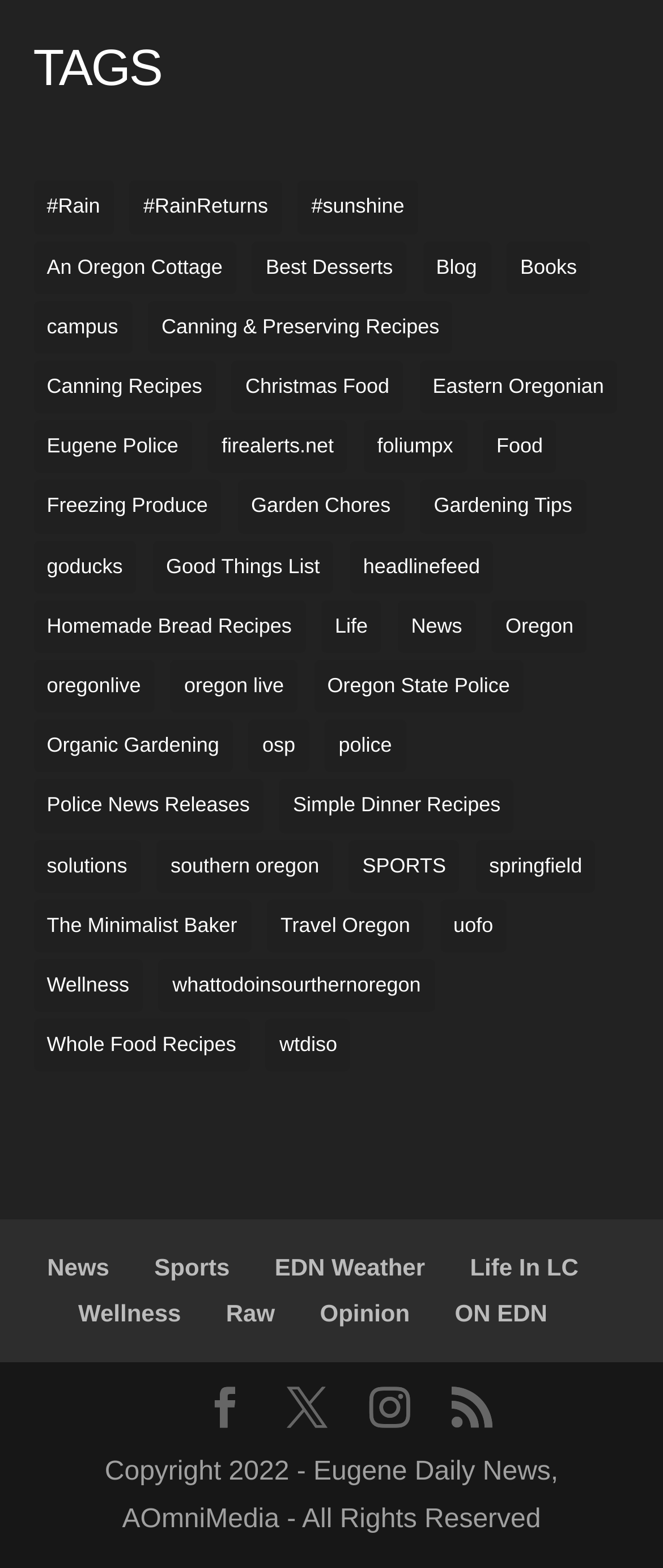Provide a single word or phrase to answer the given question: 
What is the last link on the webpage?

Copyright 2022